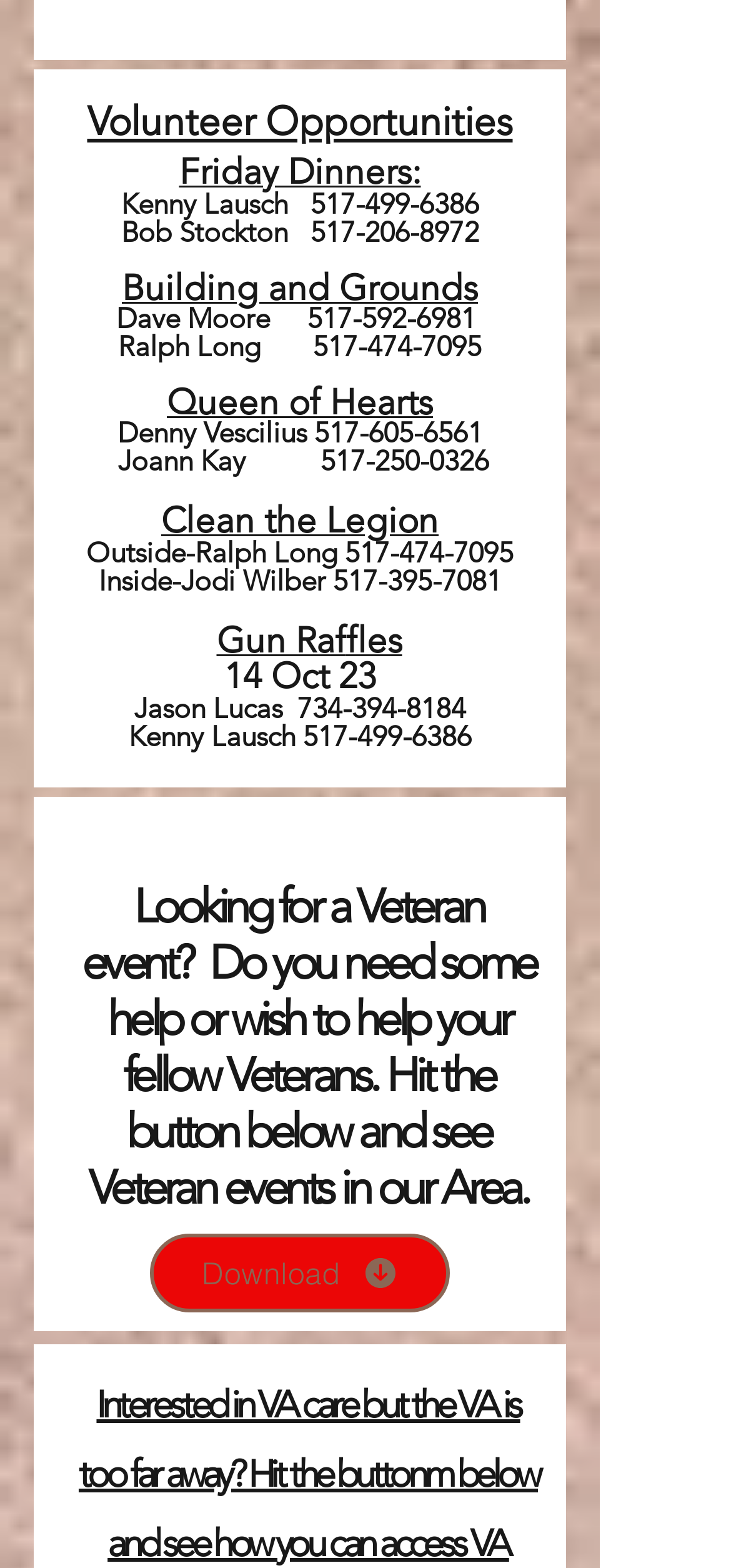Find the bounding box coordinates of the element to click in order to complete this instruction: "Download". The bounding box coordinates must be four float numbers between 0 and 1, denoted as [left, top, right, bottom].

[0.205, 0.787, 0.615, 0.837]